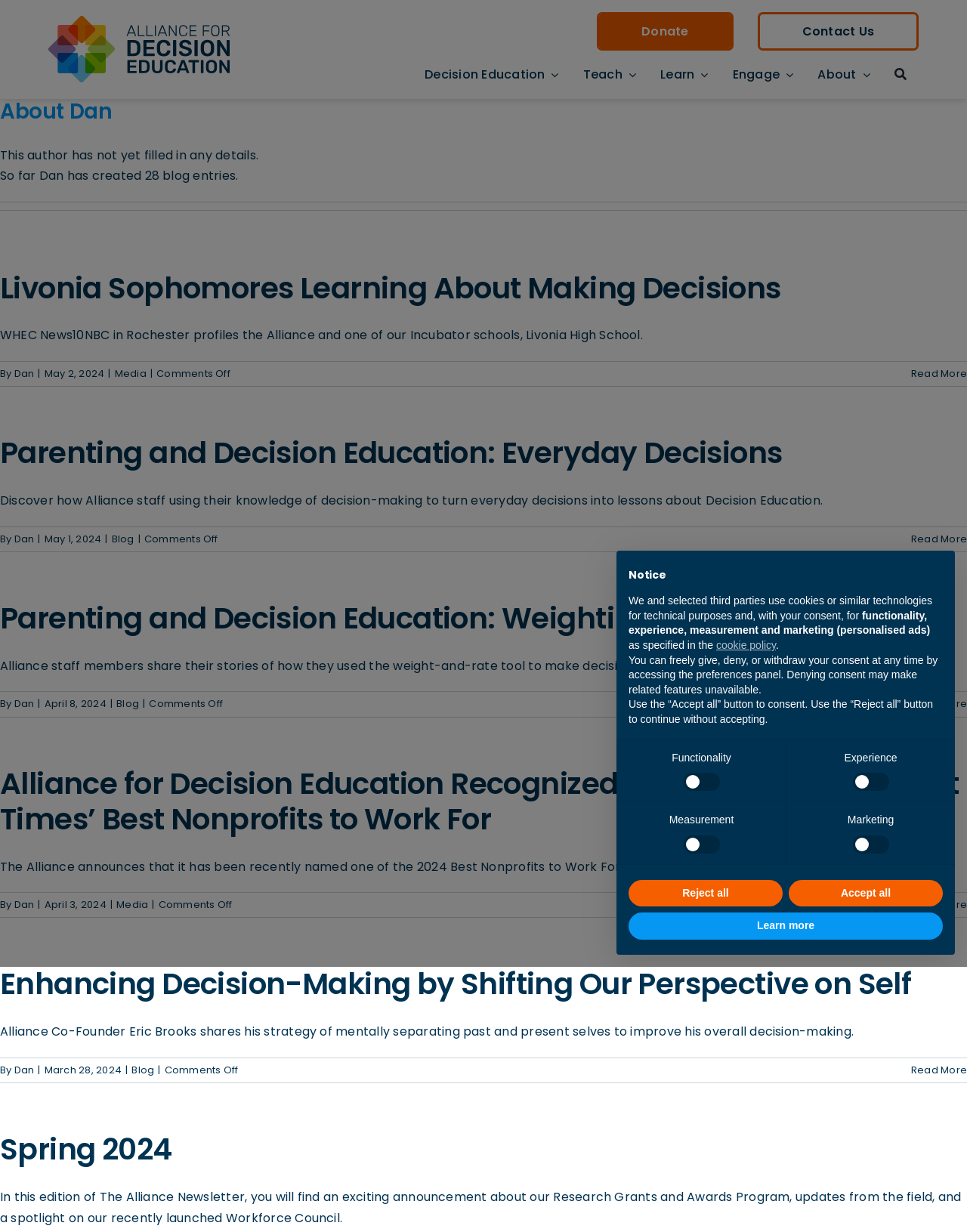Give a one-word or short phrase answer to the question: 
How many links are in the main menu?

5